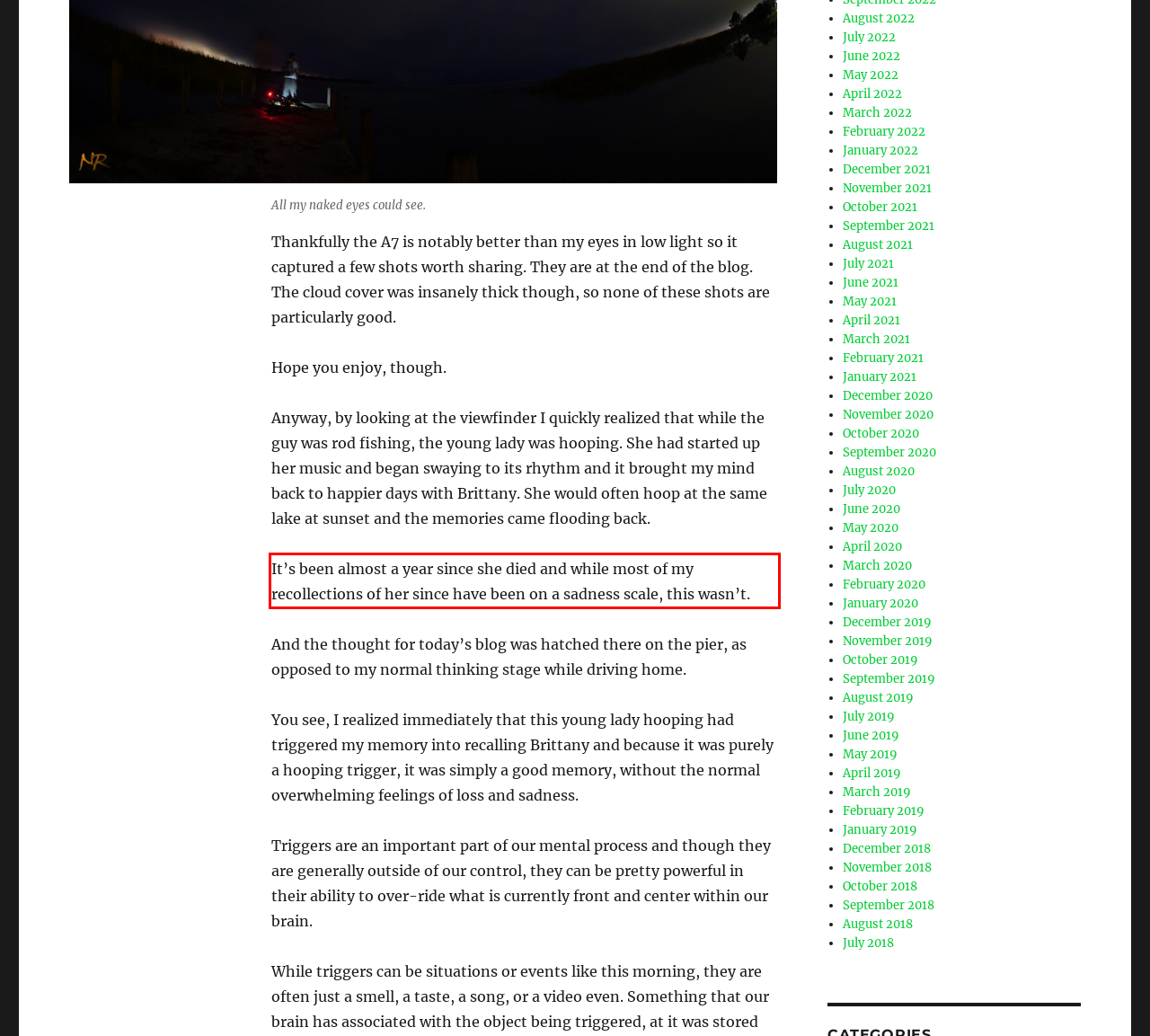Please look at the webpage screenshot and extract the text enclosed by the red bounding box.

It’s been almost a year since she died and while most of my recollections of her since have been on a sadness scale, this wasn’t.